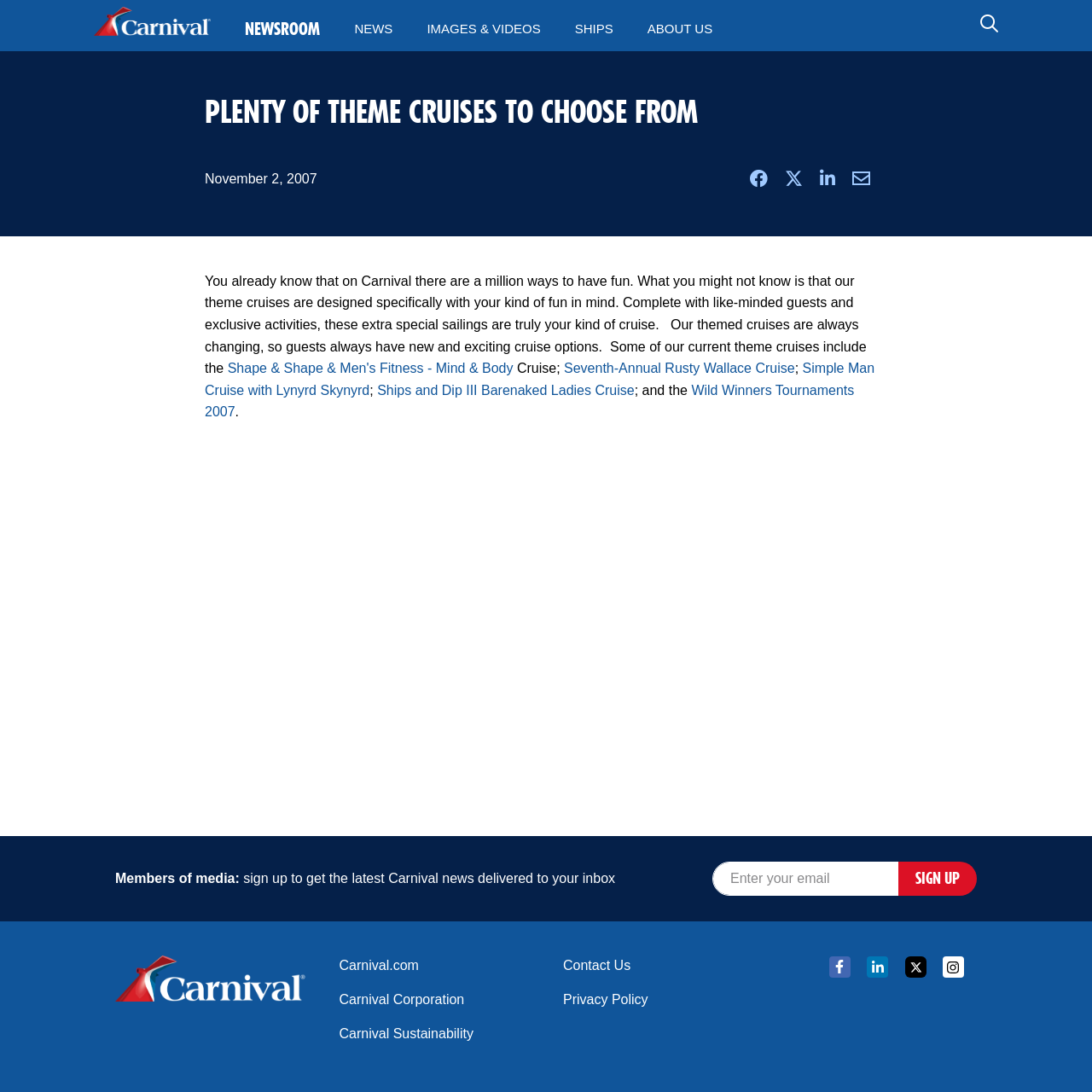Bounding box coordinates are to be given in the format (top-left x, top-left y, bottom-right x, bottom-right y). All values must be floating point numbers between 0 and 1. Provide the bounding box coordinate for the UI element described as: Wild Winners Tournaments 2007

[0.188, 0.351, 0.782, 0.384]